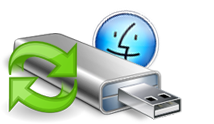What type of data can the software retrieve?
Please ensure your answer is as detailed and informative as possible.

According to the caption, the software is designed to retrieve entire deleted files and folders from drives that may have been formatted, logically crashed, or infected by viruses. This functionality is essential for users looking to recover important documents and media from their USB devices.